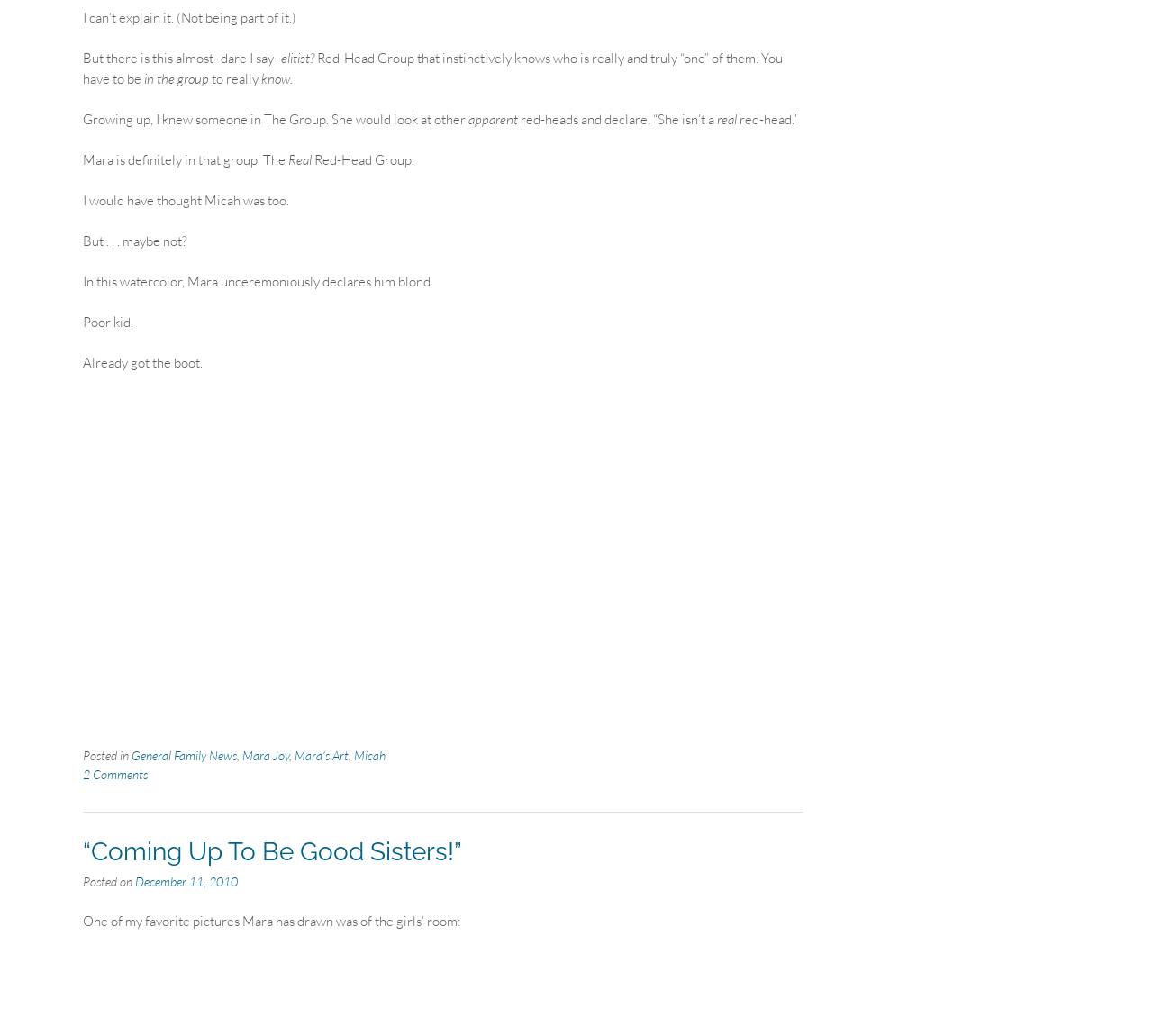Who is the author of the post?
Using the image, respond with a single word or phrase.

Not specified